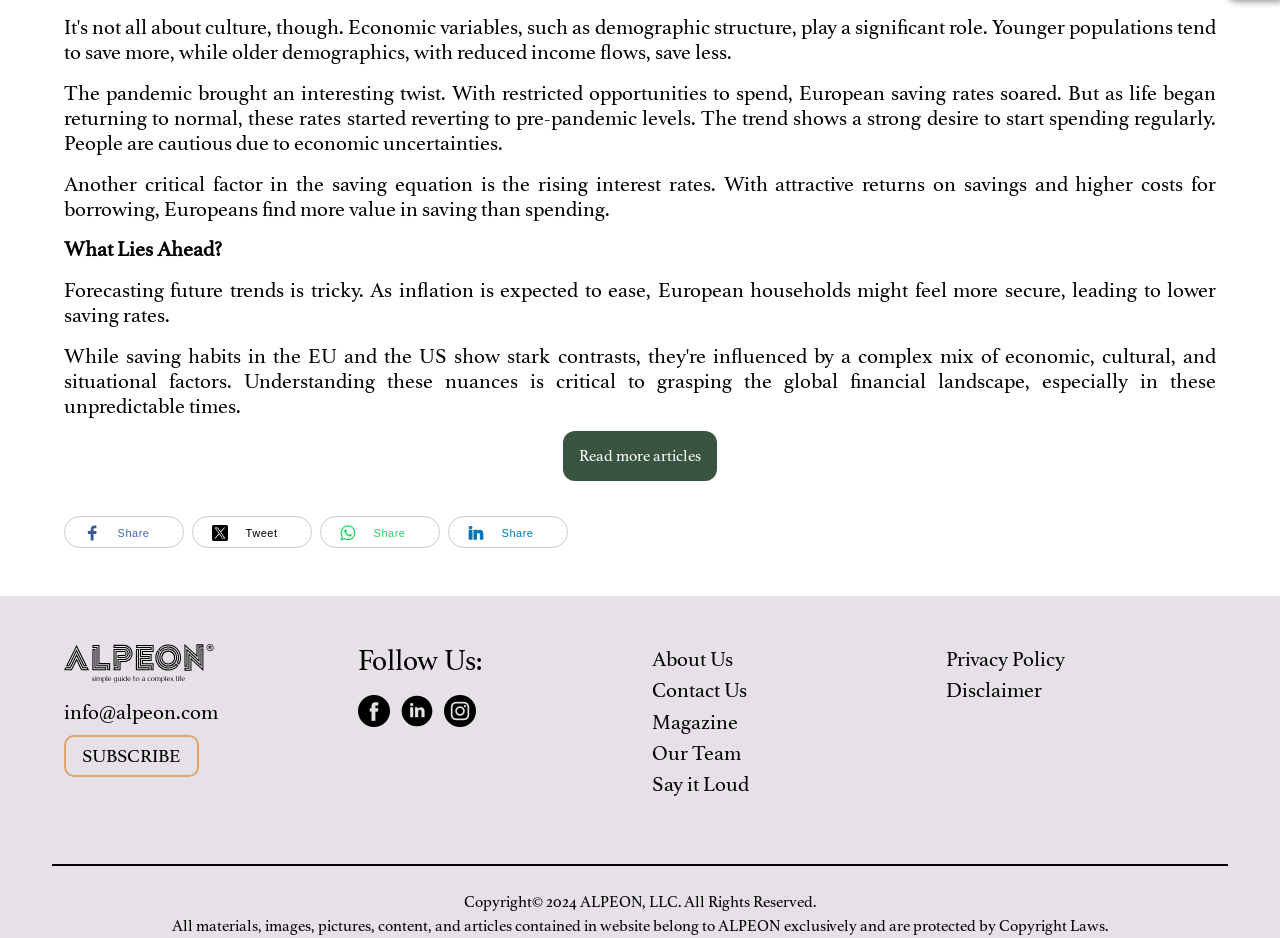Based on the element description, predict the bounding box coordinates (top-left x, top-left y, bottom-right x, bottom-right y) for the UI element in the screenshot: Disclaimer

[0.739, 0.724, 0.814, 0.749]